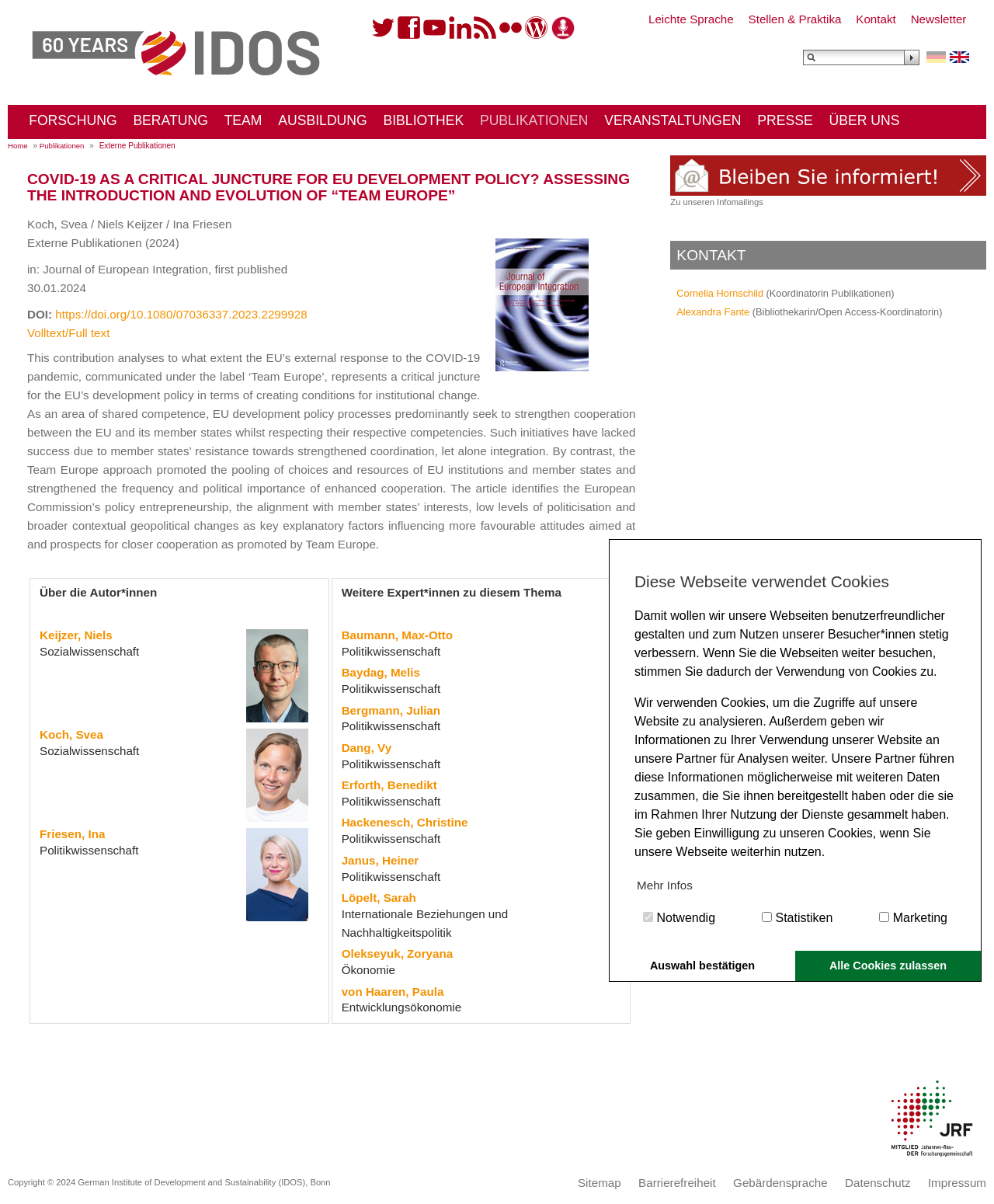Please provide a comprehensive answer to the question below using the information from the image: How many authors are listed for the publication?

I counted the number of authors listed under the publication title, which are Koch, Svea, Niels Keijzer, and Ina Friesen, so there are 3 authors in total.